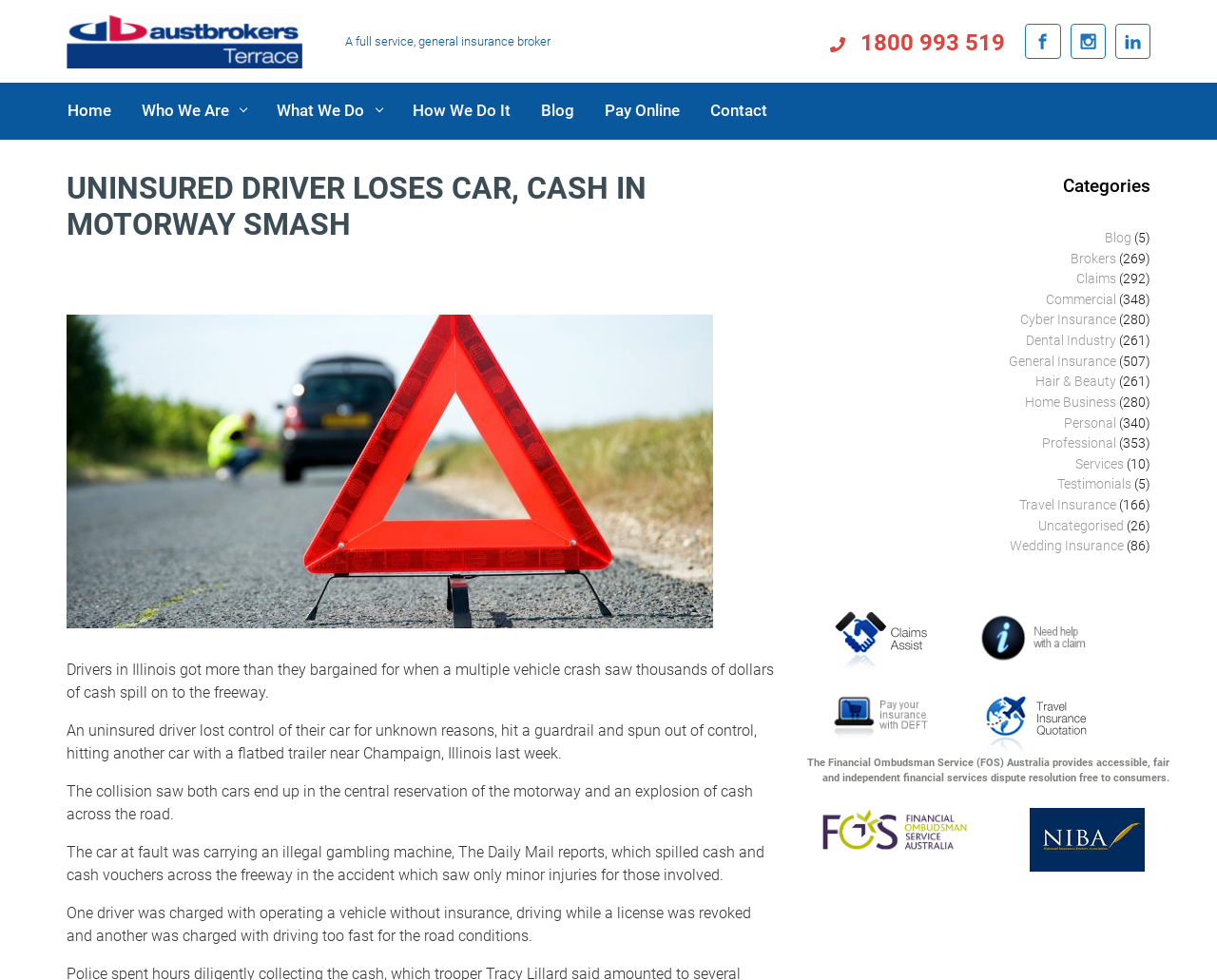Construct a thorough caption encompassing all aspects of the webpage.

This webpage appears to be an article from Austbrokers Terrace Insurance, an insurance broker based in Adelaide and Melbourne. The article's title, "UNINSURED DRIVER LOSES CAR, CASH IN MOTORWAY SMASH," is prominently displayed at the top of the page. 

Below the title, there is a brief summary of the article, which describes a multiple vehicle crash in Illinois where an uninsured driver lost control of their car, resulting in thousands of dollars of cash spilling onto the freeway. 

The article is divided into several paragraphs, each describing the details of the accident, including the involvement of an illegal gambling machine and the charges filed against the drivers. 

To the top right of the page, there is a navigation menu with links to various sections of the website, including "Home," "Who We Are," "What We Do," and "Contact." 

On the right side of the page, there is a list of categories, including "Blog," "Brokers," "Claims," and "Commercial," among others, each with a number of related articles or posts. 

At the bottom of the page, there are several links to external websites, including the Financial Ombudsman Service (FOS) Australia, and a series of social media links. 

Throughout the page, there are several images, including the company's logo and various icons, but no prominent images related to the article's content.